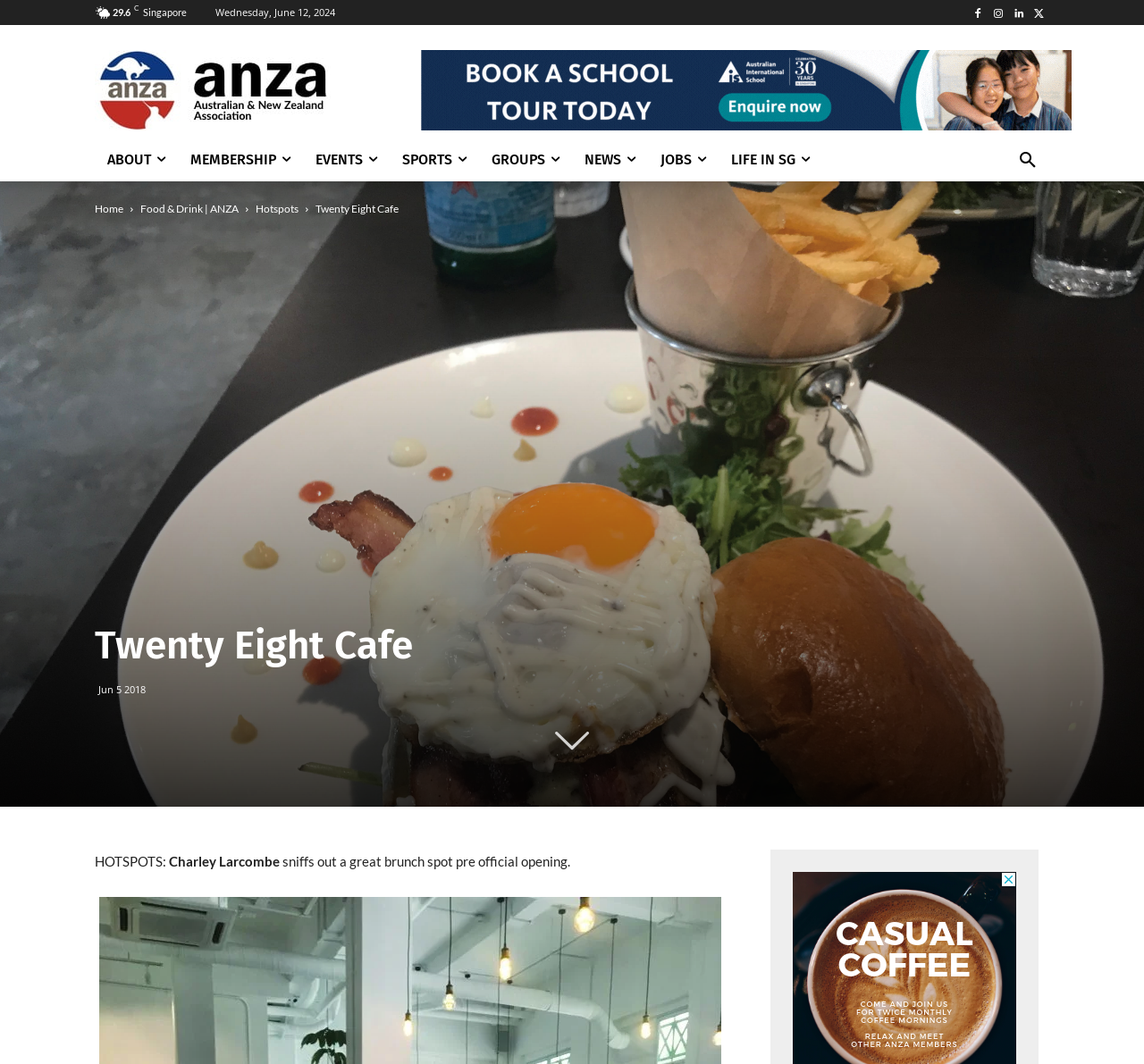Please specify the bounding box coordinates of the area that should be clicked to accomplish the following instruction: "Click on the 'ANZA - Australian & New Zealand Association' link". The coordinates should consist of four float numbers between 0 and 1, i.e., [left, top, right, bottom].

[0.083, 0.047, 0.295, 0.123]